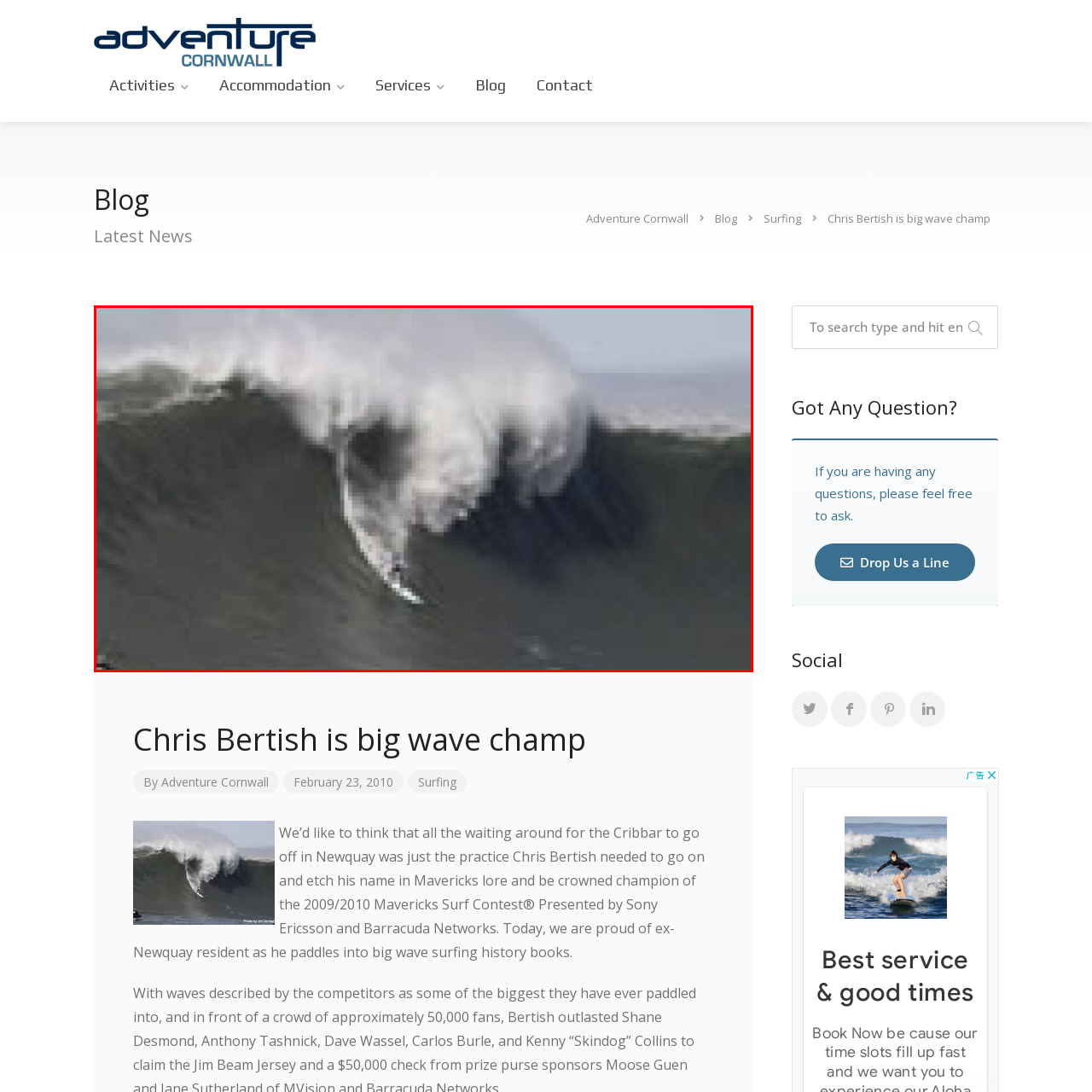What is the atmosphere evoked by the scene?
Analyze the highlighted section in the red bounding box of the image and respond to the question with a detailed explanation.

The caption states that the atmosphere evokes both excitement and awe, inviting viewers into the exhilarating world of surfing, which suggests that the scene is meant to inspire a sense of wonder and thrill.